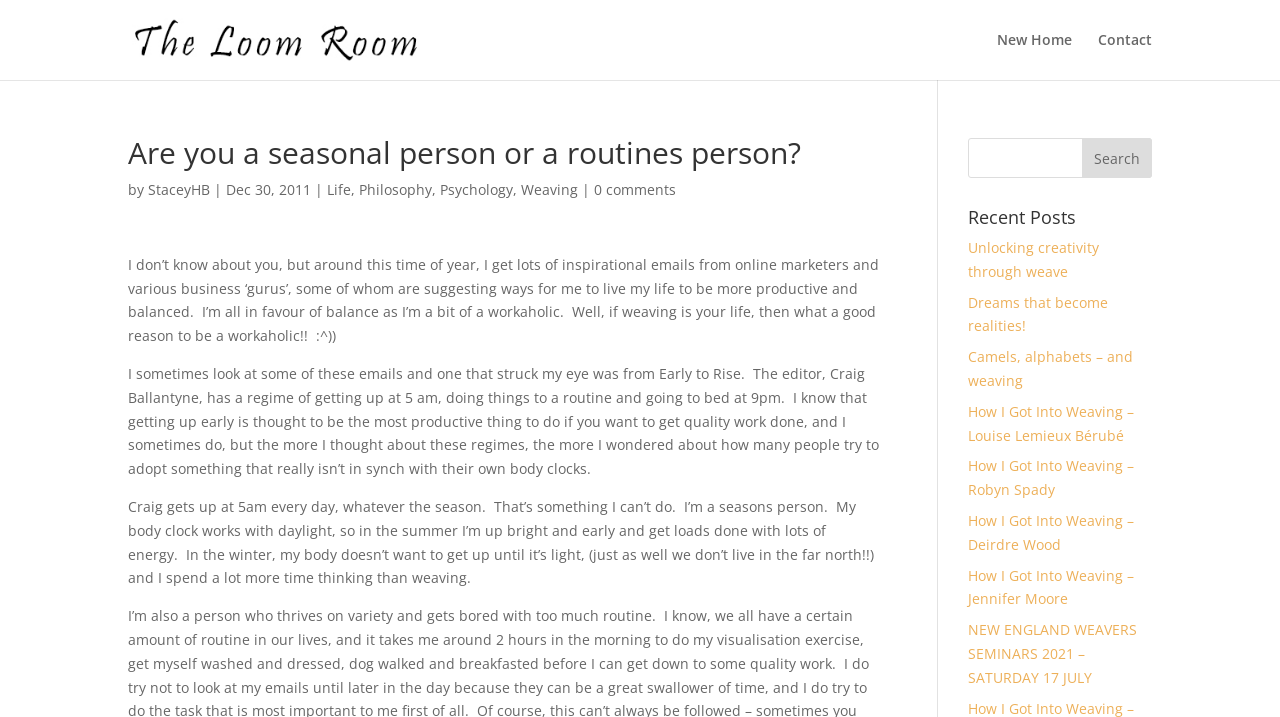What is the purpose of the search bar? Observe the screenshot and provide a one-word or short phrase answer.

To search the website